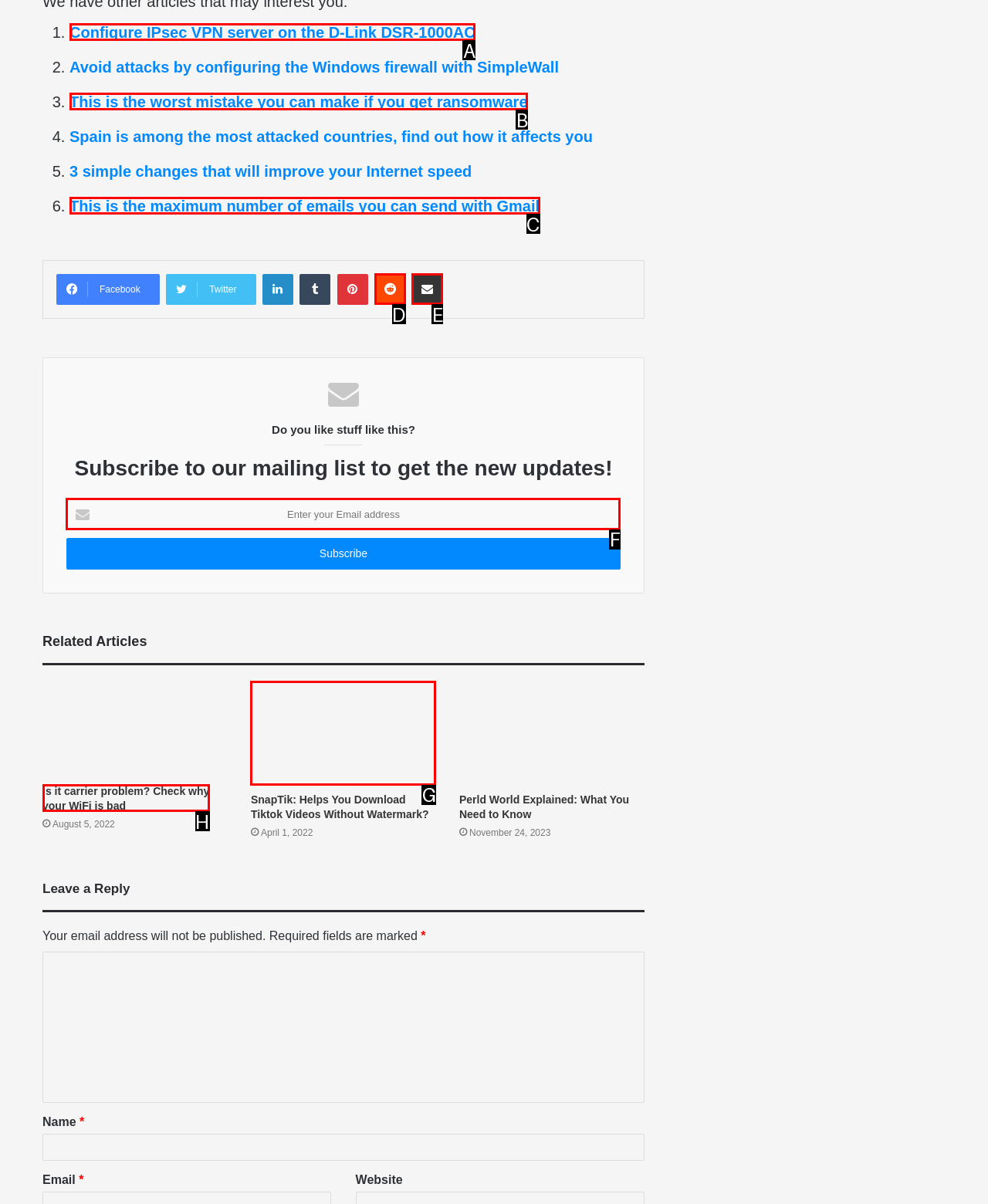Determine which UI element you should click to perform the task: Click on the 'Twitter and activism' link
Provide the letter of the correct option from the given choices directly.

None